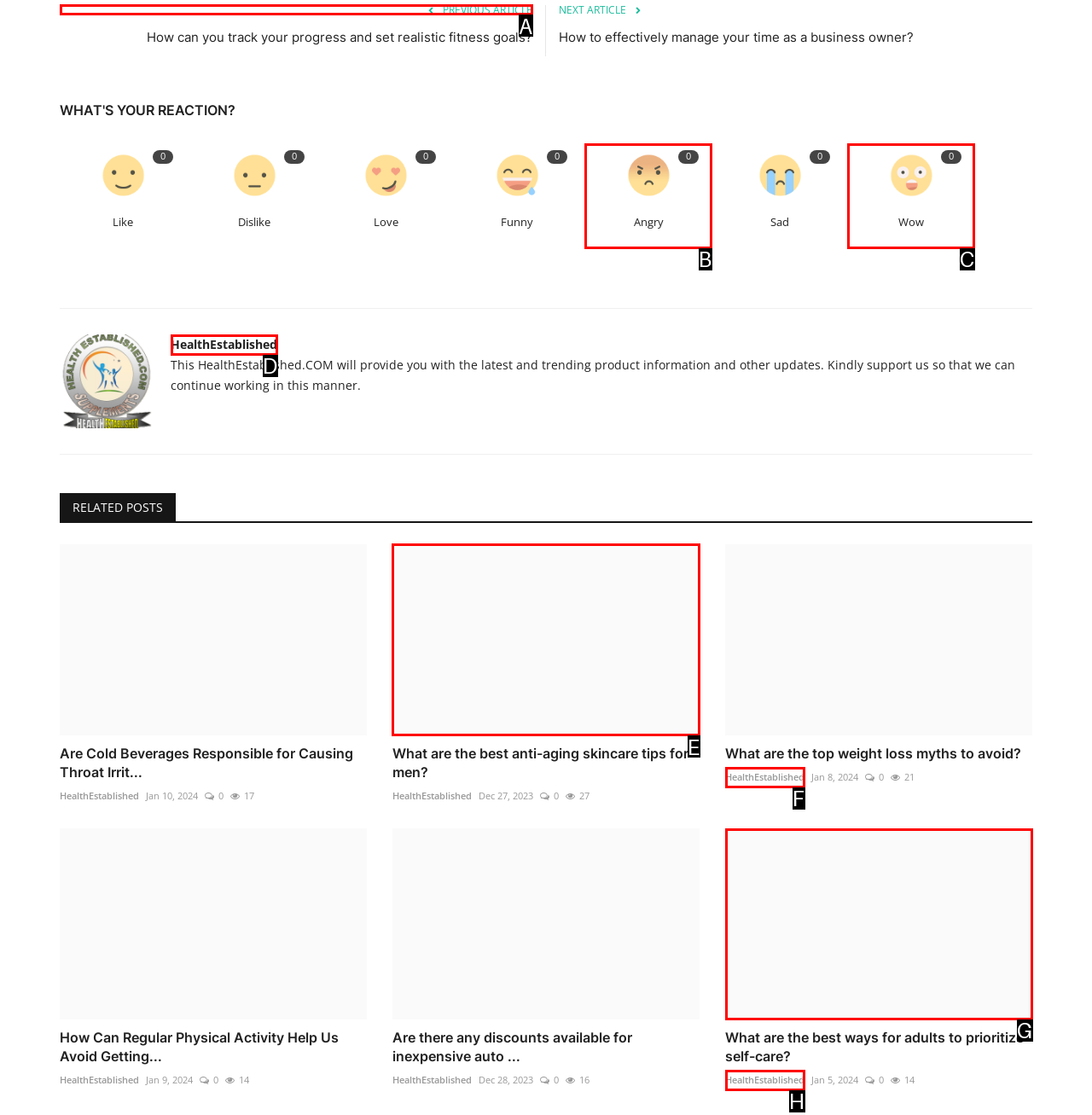Determine the appropriate lettered choice for the task: Click on the 'What are the best anti-aging skincare tips for men?' link. Reply with the correct letter.

E